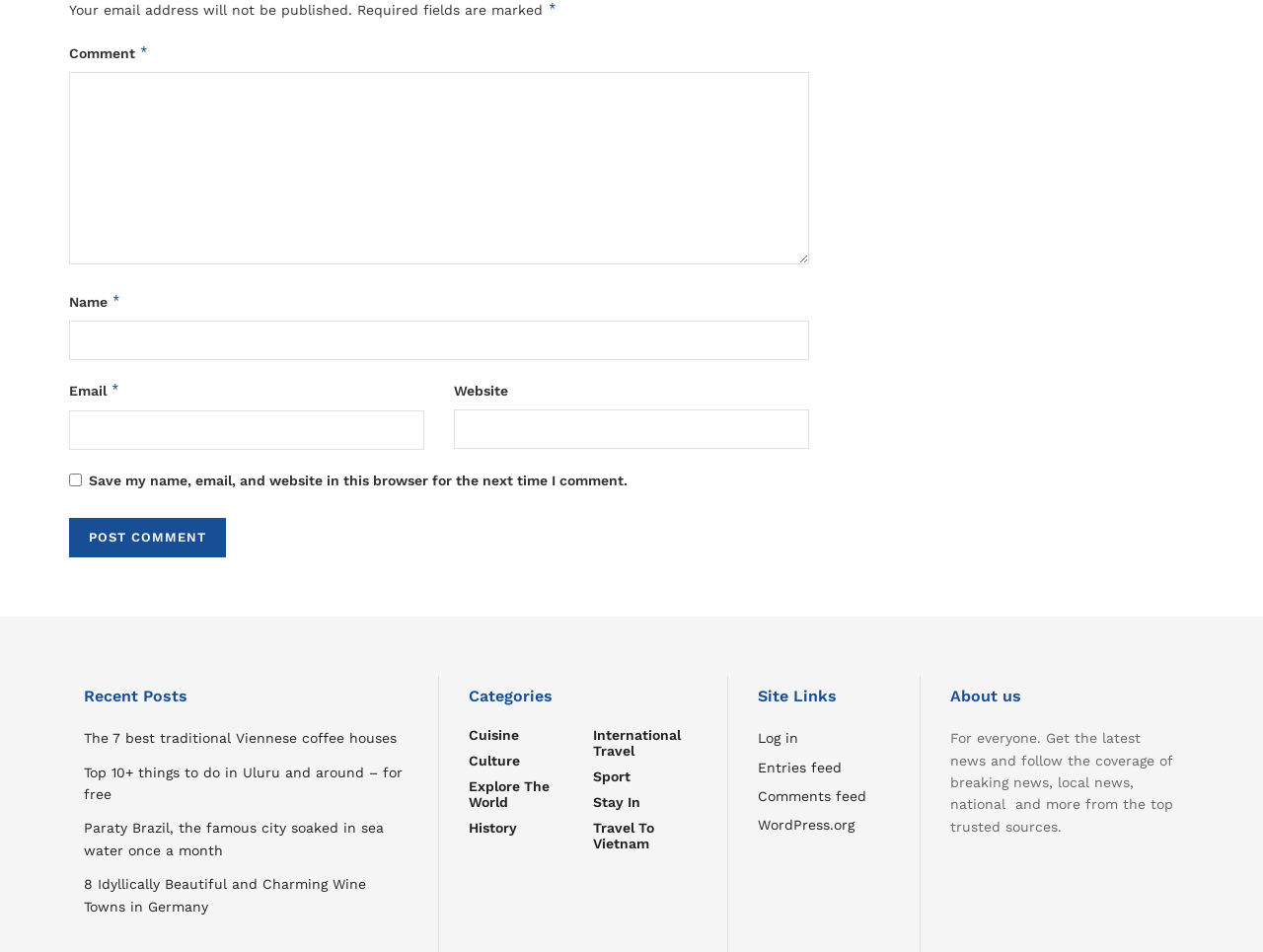Provide a brief response to the question using a single word or phrase: 
What is the purpose of the comment section?

To leave a comment